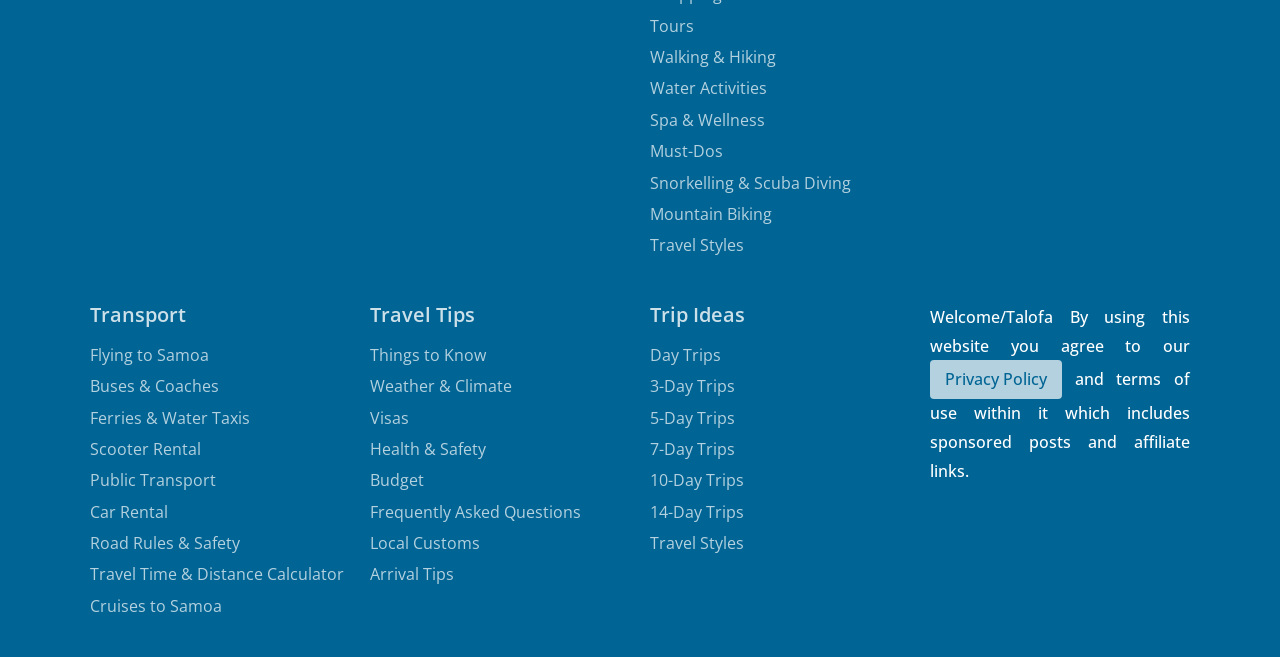Please find the bounding box coordinates of the element that needs to be clicked to perform the following instruction: "Explore Travel Tips". The bounding box coordinates should be four float numbers between 0 and 1, represented as [left, top, right, bottom].

[0.289, 0.52, 0.492, 0.895]